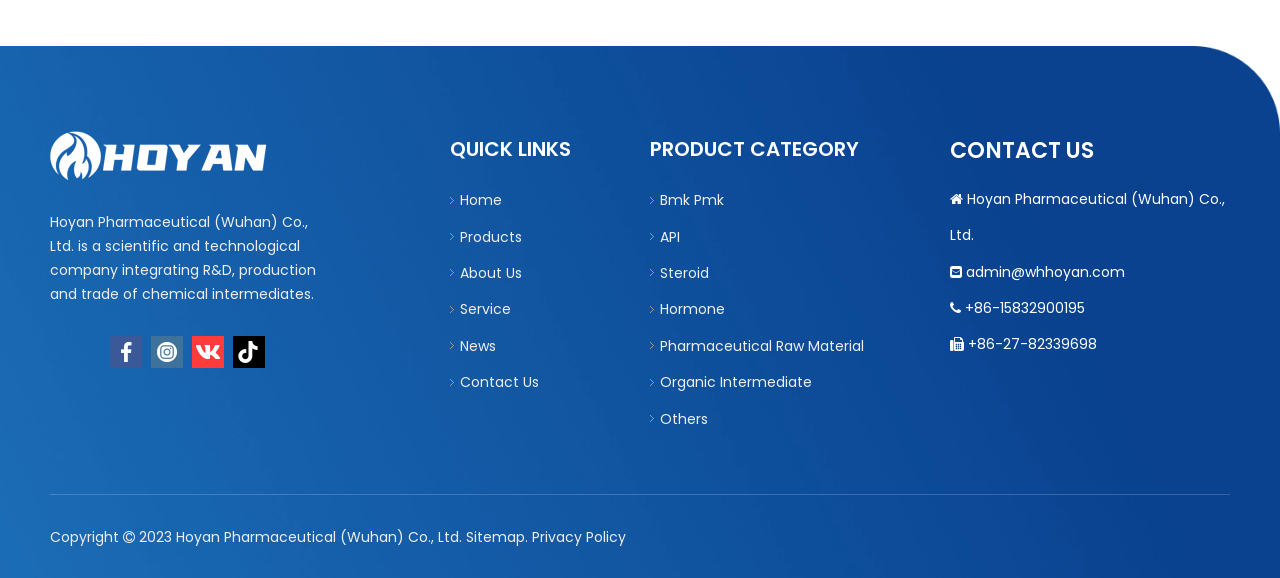Identify the bounding box coordinates for the element that needs to be clicked to fulfill this instruction: "Click on the 'Try AI Assistant' link". Provide the coordinates in the format of four float numbers between 0 and 1: [left, top, right, bottom].

None